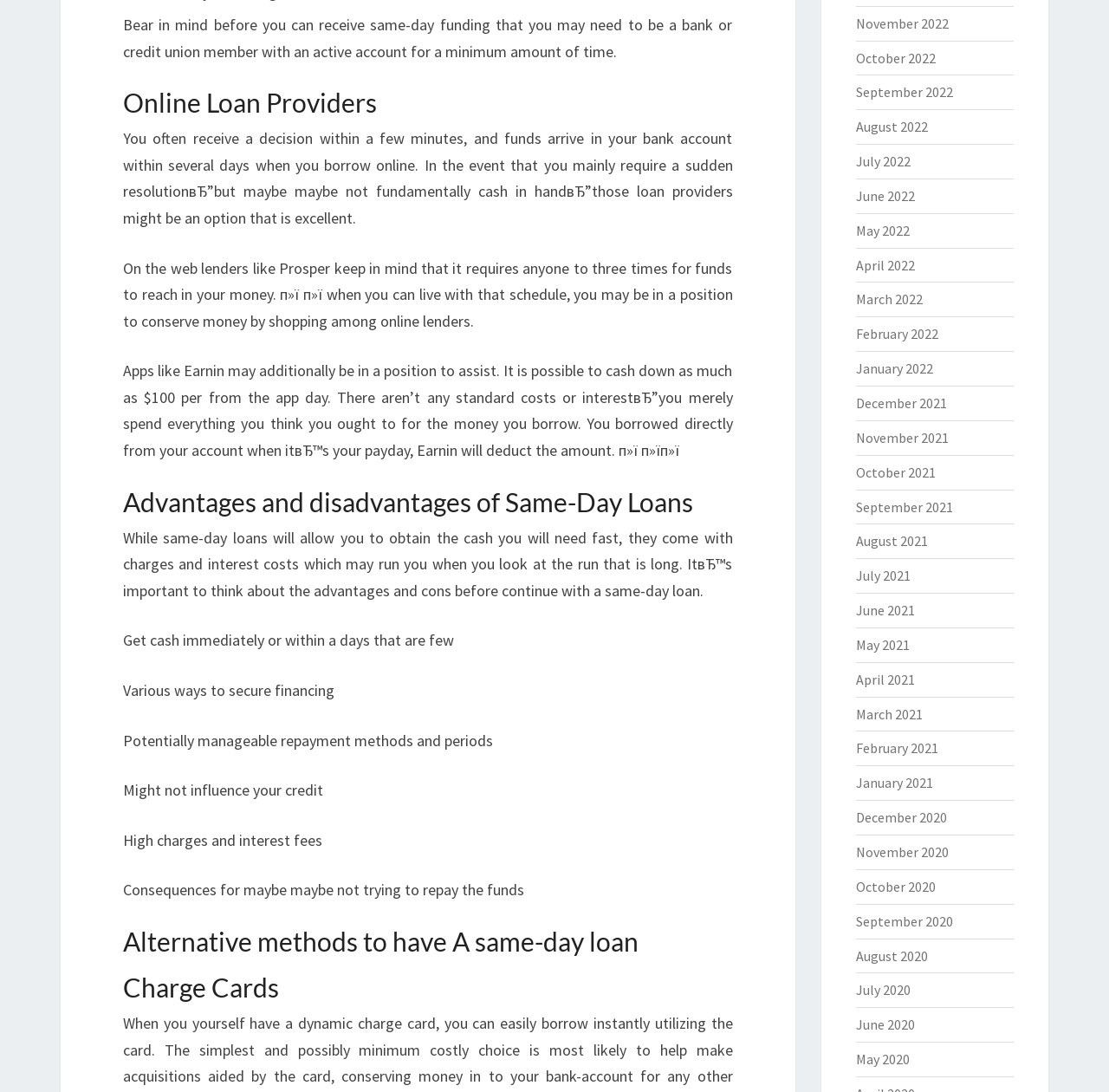Find the bounding box coordinates of the clickable region needed to perform the following instruction: "Click on 'Charge Cards'". The coordinates should be provided as four float numbers between 0 and 1, i.e., [left, top, right, bottom].

[0.111, 0.891, 0.661, 0.917]